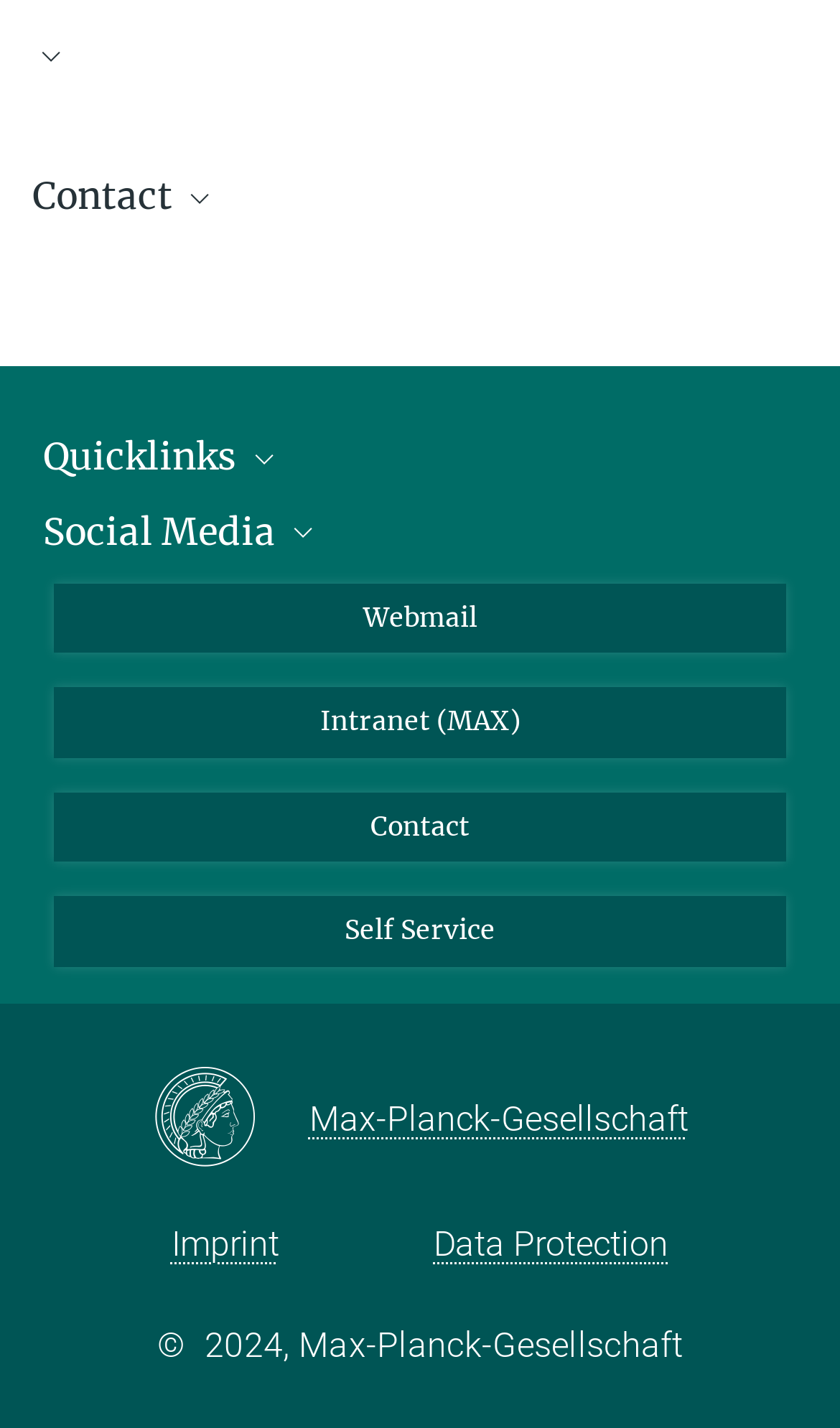Please identify the bounding box coordinates of the clickable area that will fulfill the following instruction: "Click the IMPRS course 'Learning Fortran basics to advanced' link". The coordinates should be in the format of four float numbers between 0 and 1, i.e., [left, top, right, bottom].

[0.038, 0.08, 0.882, 0.144]